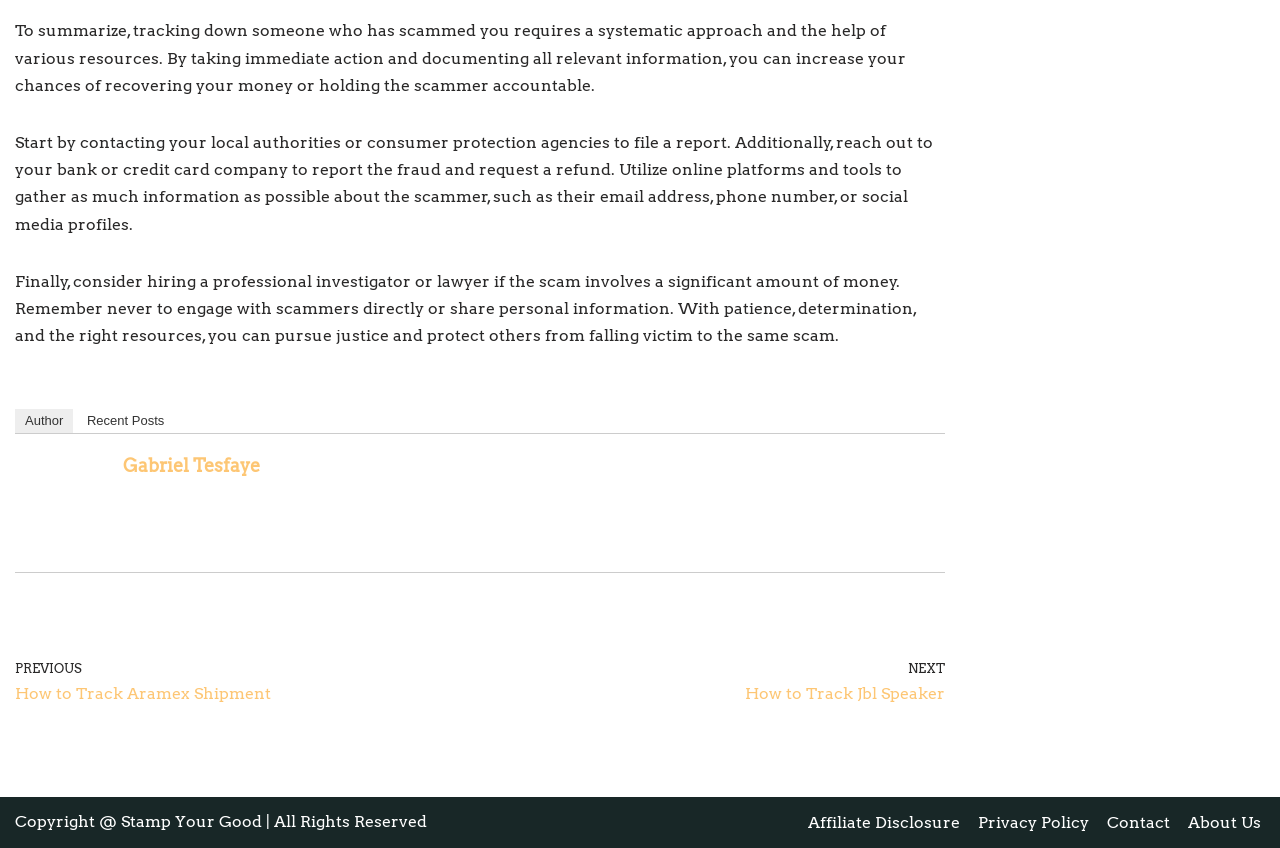Please provide a brief answer to the following inquiry using a single word or phrase:
What are the previous and next articles about?

Aramex Shipment and Jbl Speaker